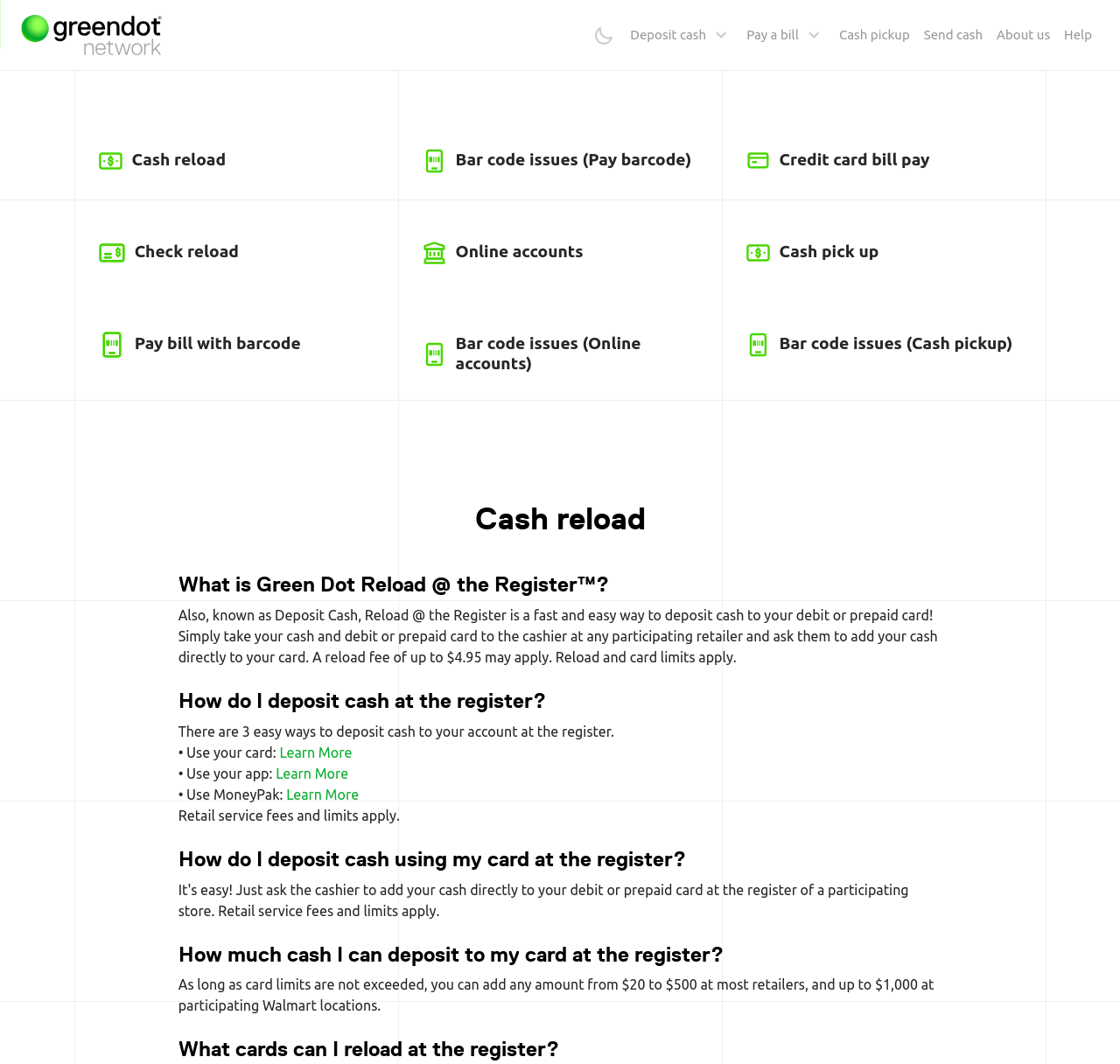Determine the bounding box coordinates of the area to click in order to meet this instruction: "Click on Pay a bill".

[0.66, 0.009, 0.743, 0.057]